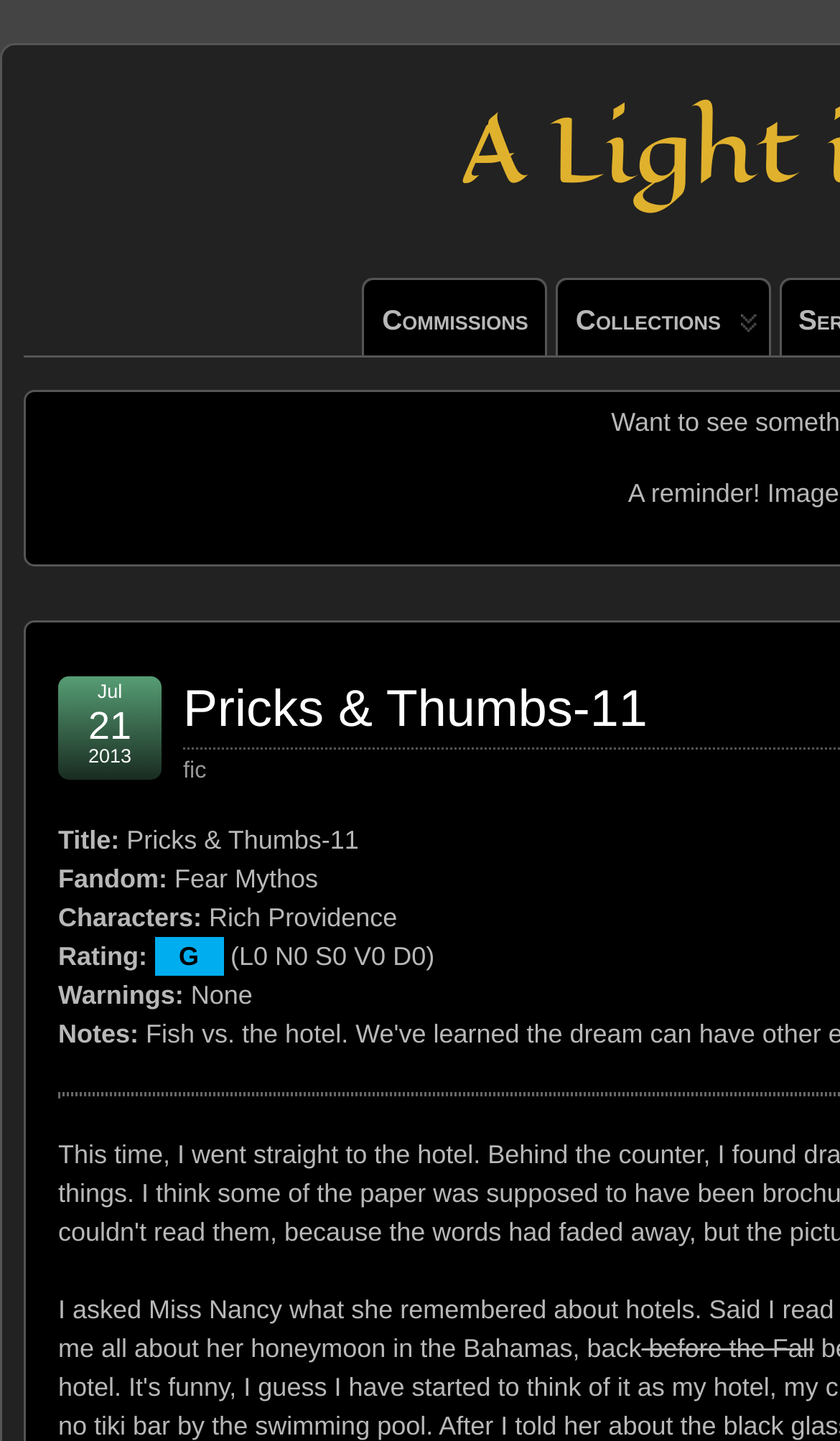Provide your answer to the question using just one word or phrase: What is the rating of the story?

G (L0 N0 S0 V0 D0)